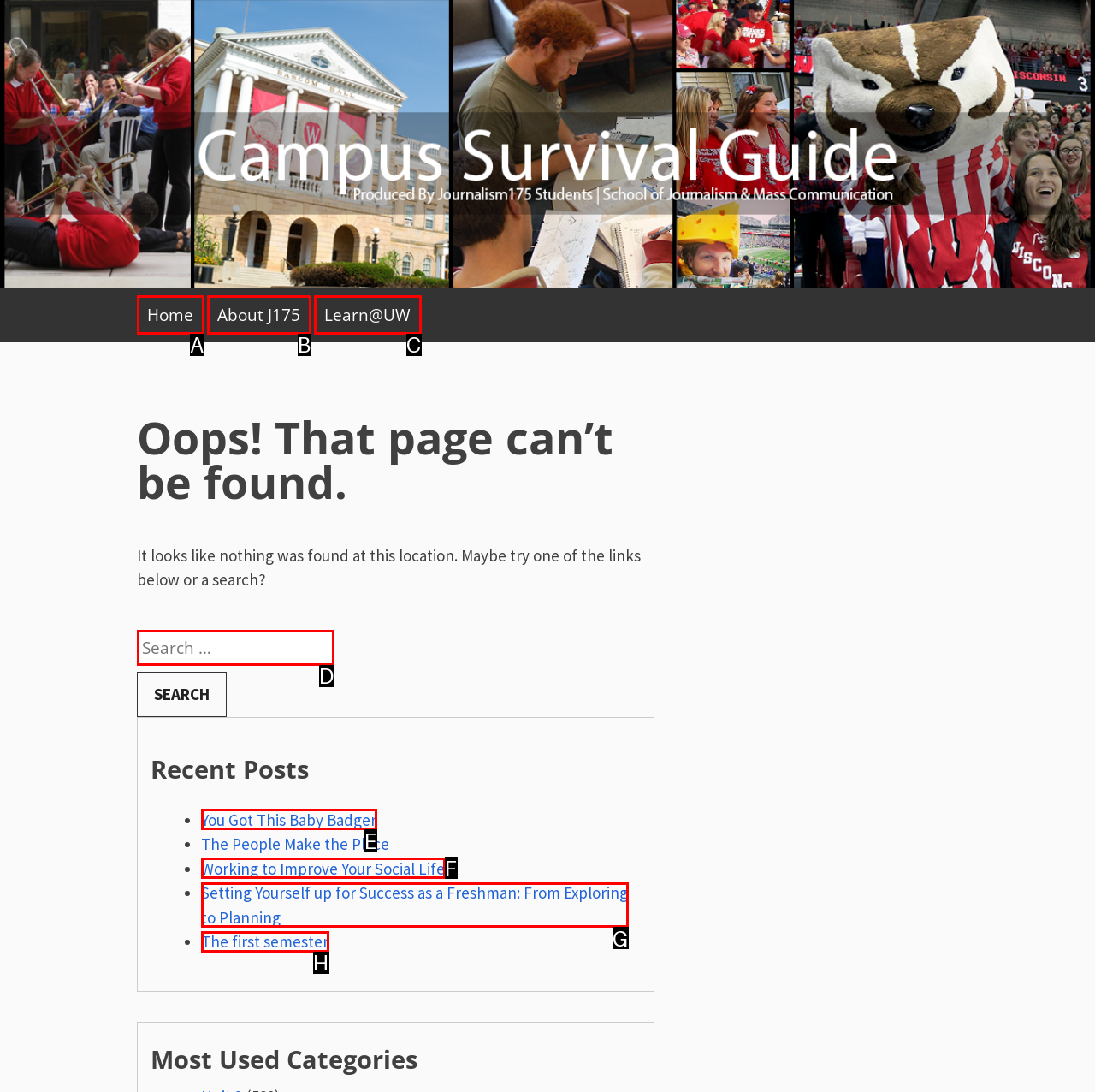Tell me the correct option to click for this task: Read the recent post You Got This Baby Badger
Write down the option's letter from the given choices.

E